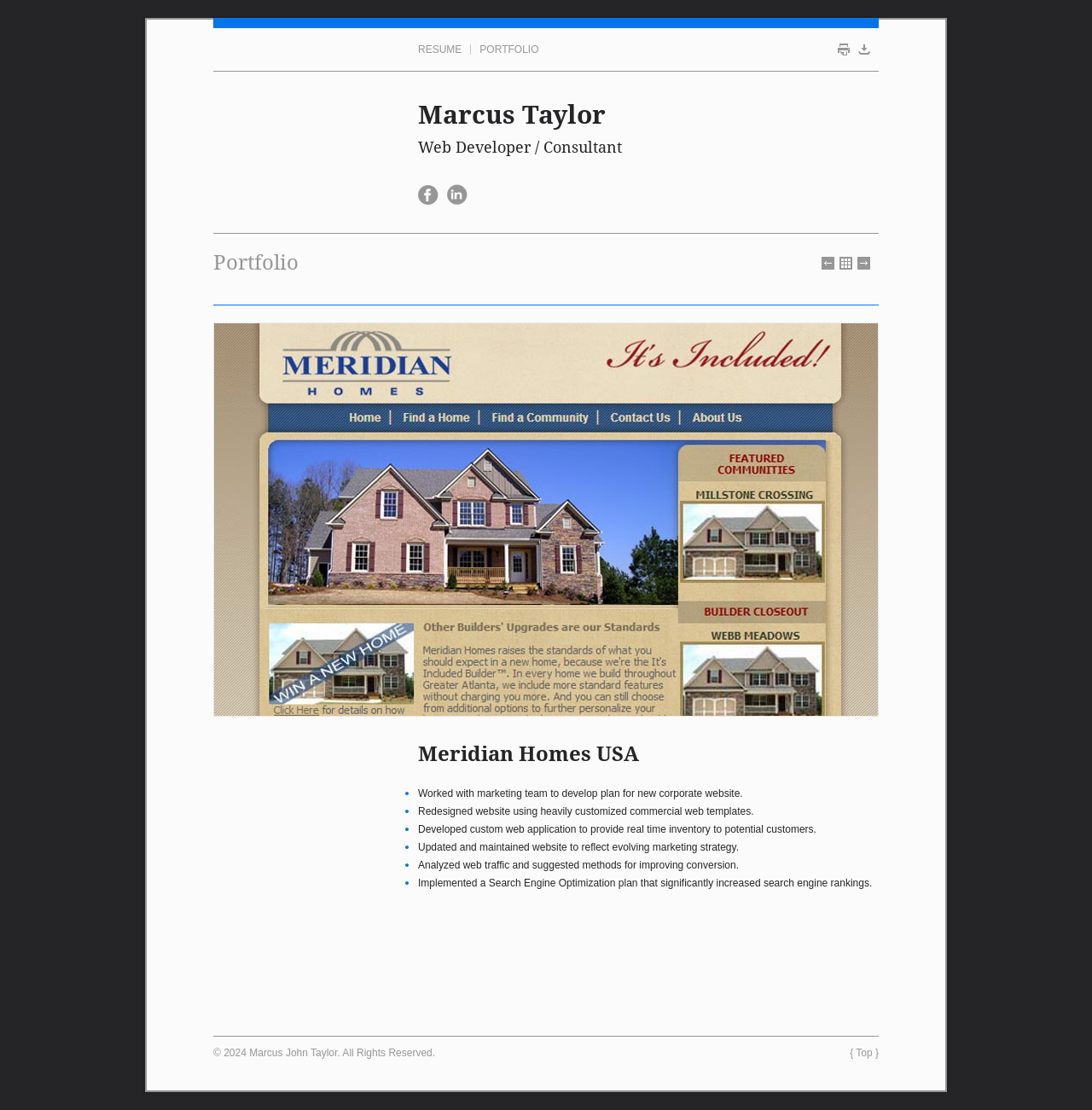How many social media links are present?
Please provide an in-depth and detailed response to the question.

I can see two social media links, one for Facebook and one for LinkedIn, which are present on the webpage.